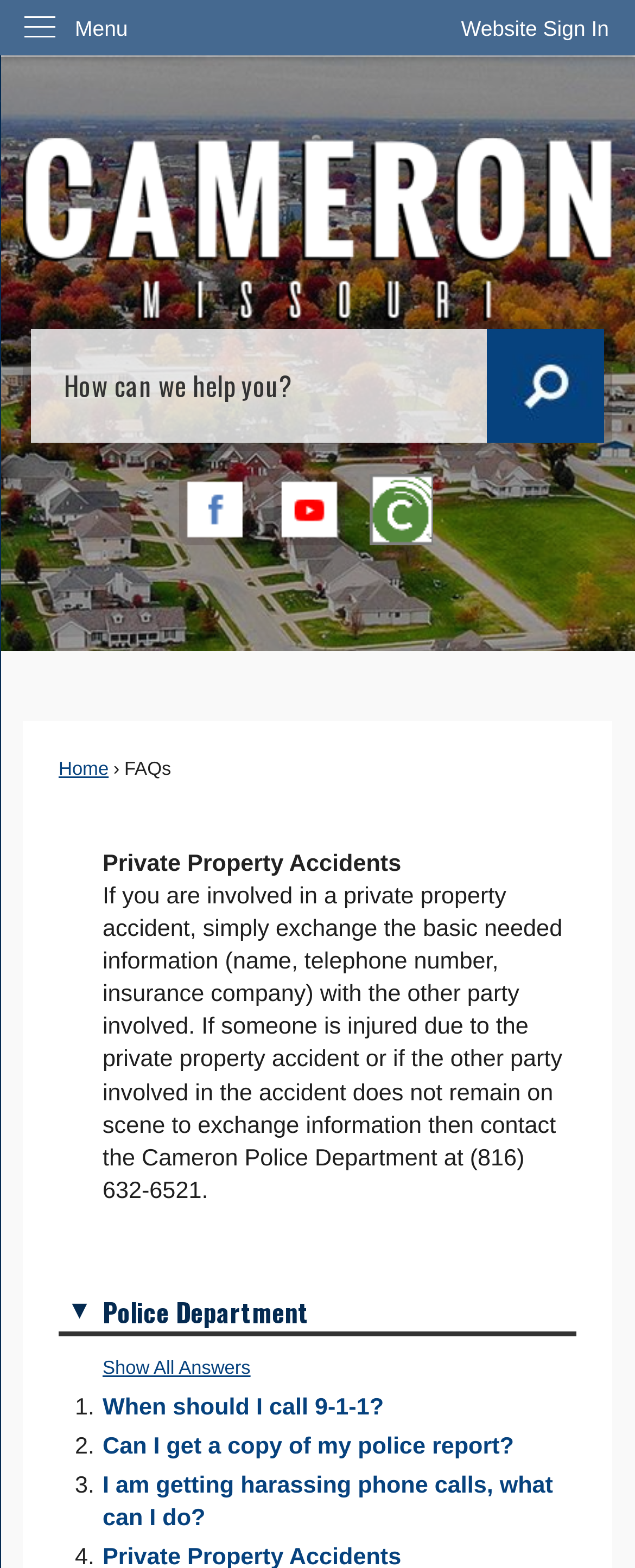Provide a thorough summary of the webpage.

The webpage is about FAQs related to private property accidents. At the top, there is a link to "Skip to Main Content" and a button to "Website Sign In" on the right side. Below that, there is a menu with a "Menu" label. 

On the left side, there is a complementary section with a link to the homepage that opens in a new window, accompanied by an image. Below that, there is a search region with a search textbox and a search button, which also has an image. 

On the right side, there are three social media links: Facebook, YouTube, and TextCaster, each with an image. 

The main content starts with a link to "Home" and a "FAQs" label. Below that, there is a description list with a term "Private Property Accidents" and a detailed description about what to do in case of a private property accident. 

The webpage then lists several FAQs, each with a question and an answer. The questions are "What should I do if someone is injured due to the private property accident or if the other party involved in the accident does not remain on scene to exchange information?", "When should I call 9-1-1?", "Can I get a copy of my police report?", and "I am getting harassing phone calls, what can I do?". Each question has a corresponding answer. There is also a link to "Show All Answers" and a dropdown link to "Police Department".